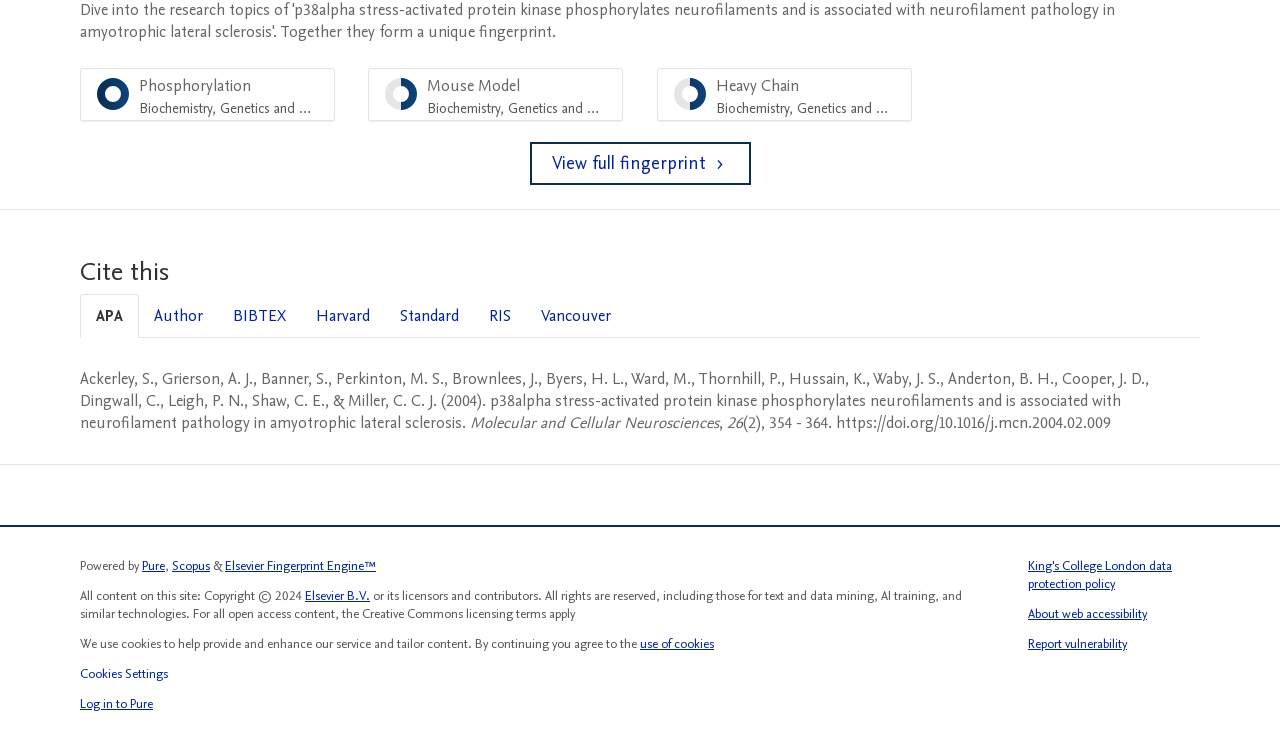Provide a short answer to the following question with just one word or phrase: What is the citation style currently selected?

APA